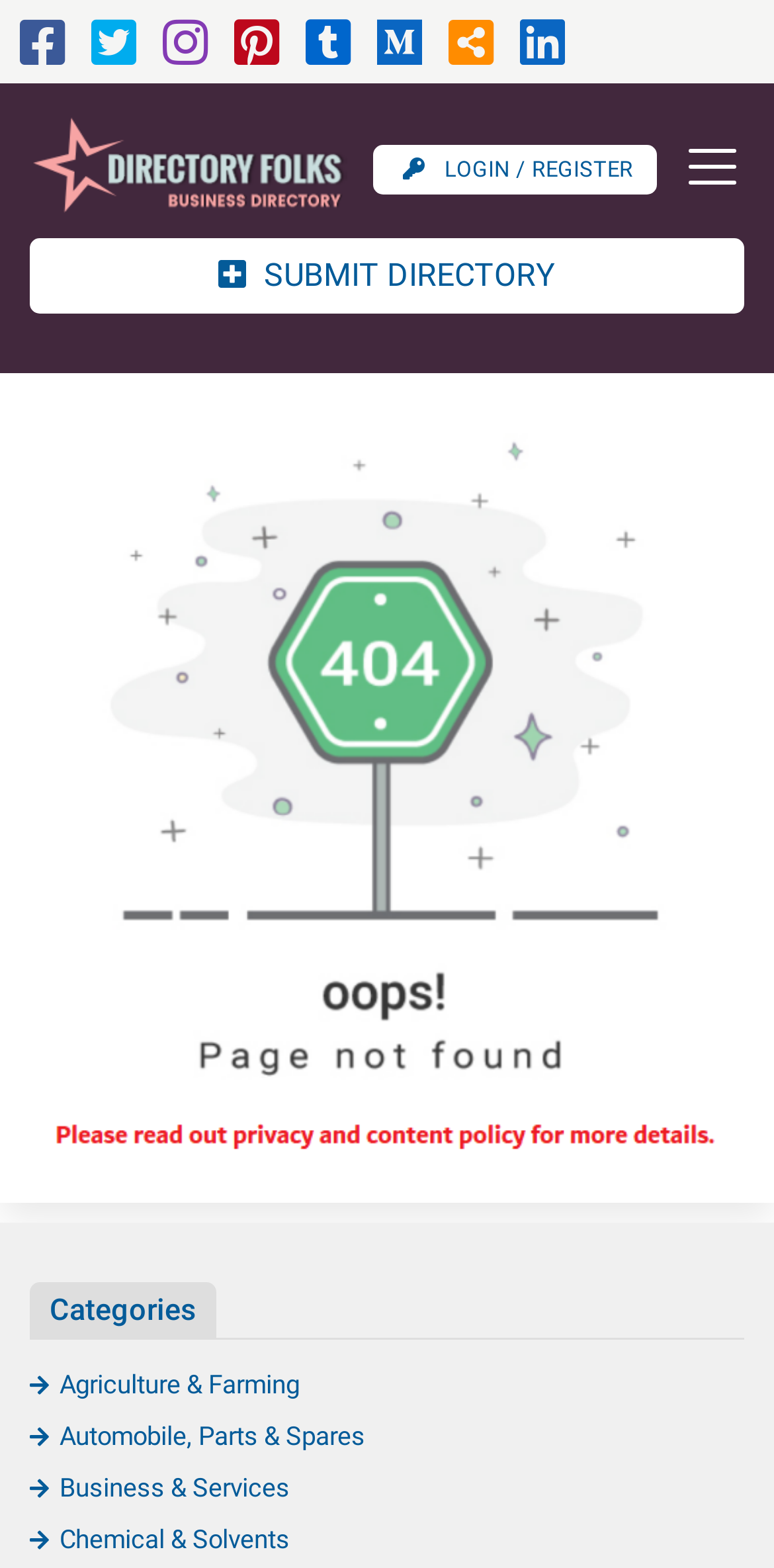Predict the bounding box coordinates of the area that should be clicked to accomplish the following instruction: "Submit a directory". The bounding box coordinates should consist of four float numbers between 0 and 1, i.e., [left, top, right, bottom].

[0.038, 0.152, 0.962, 0.2]